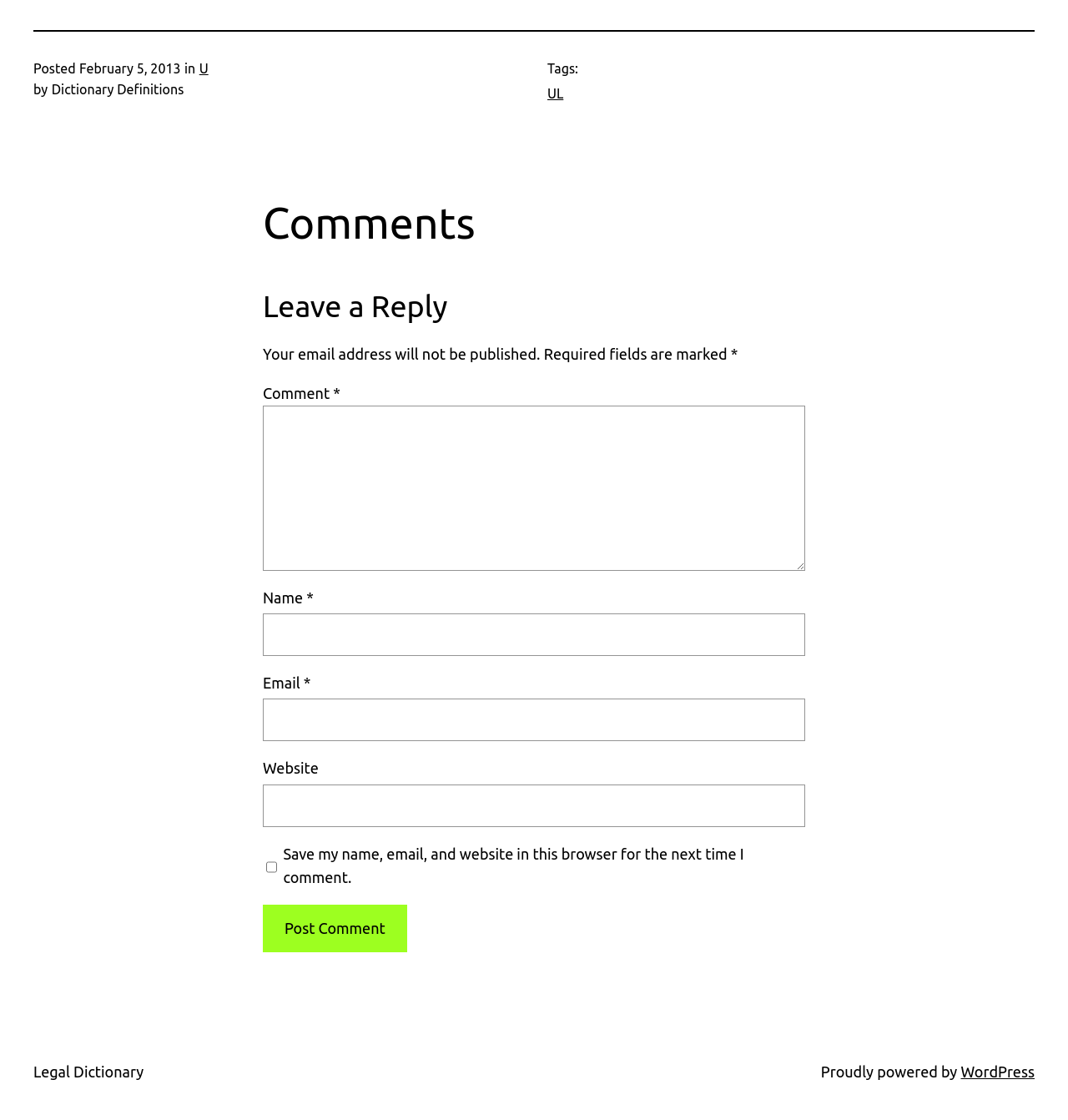Please specify the bounding box coordinates for the clickable region that will help you carry out the instruction: "Click to post your comment".

[0.246, 0.808, 0.381, 0.85]